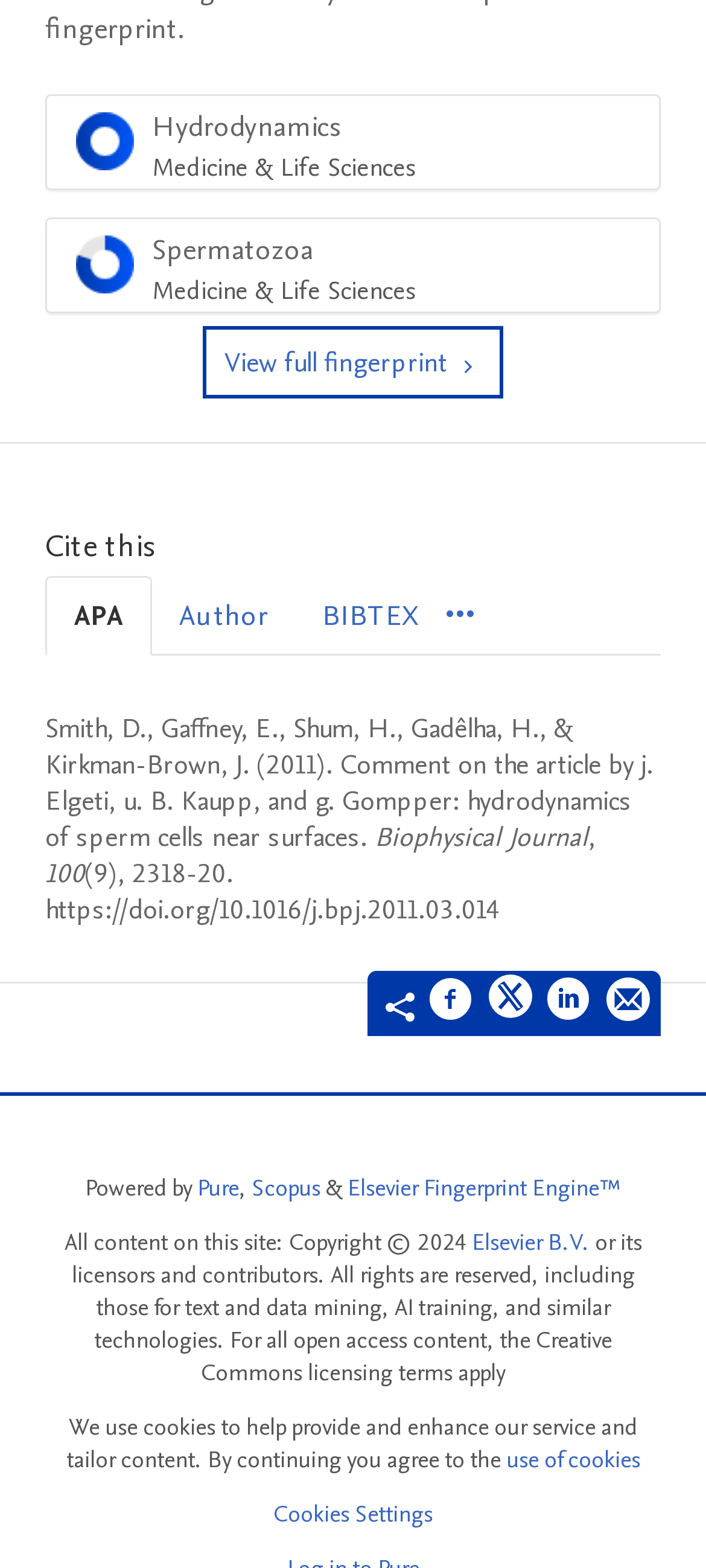Please use the details from the image to answer the following question comprehensively:
What is the name of the engine that powered the website?

I found this answer by looking at the text at the bottom of the webpage which mentions 'Elsevier Fingerprint Engine™'. This suggests that the website is powered by this engine.